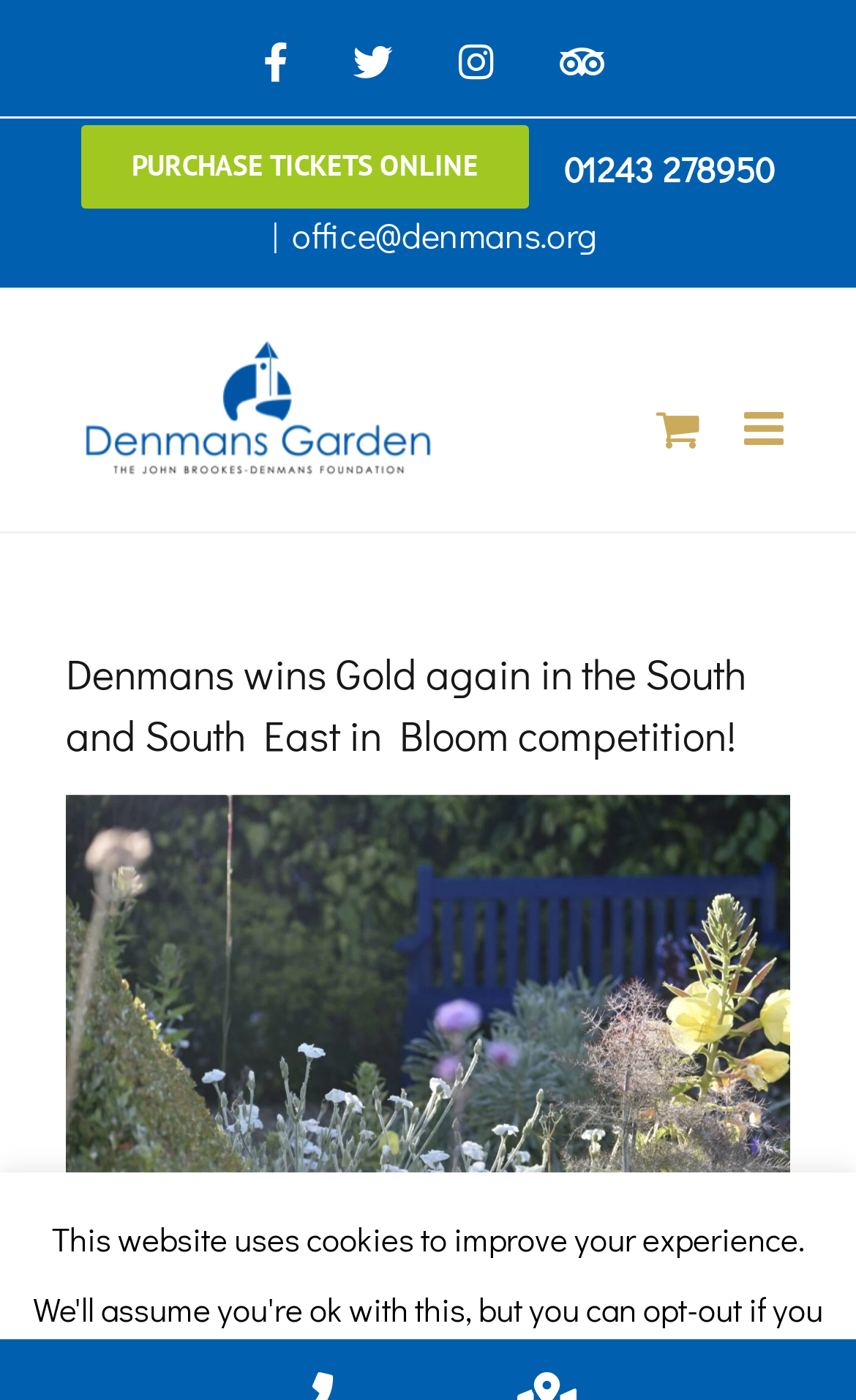Please provide a short answer using a single word or phrase for the question:
What is the email address to contact Denmans Garden?

office@denmans.org